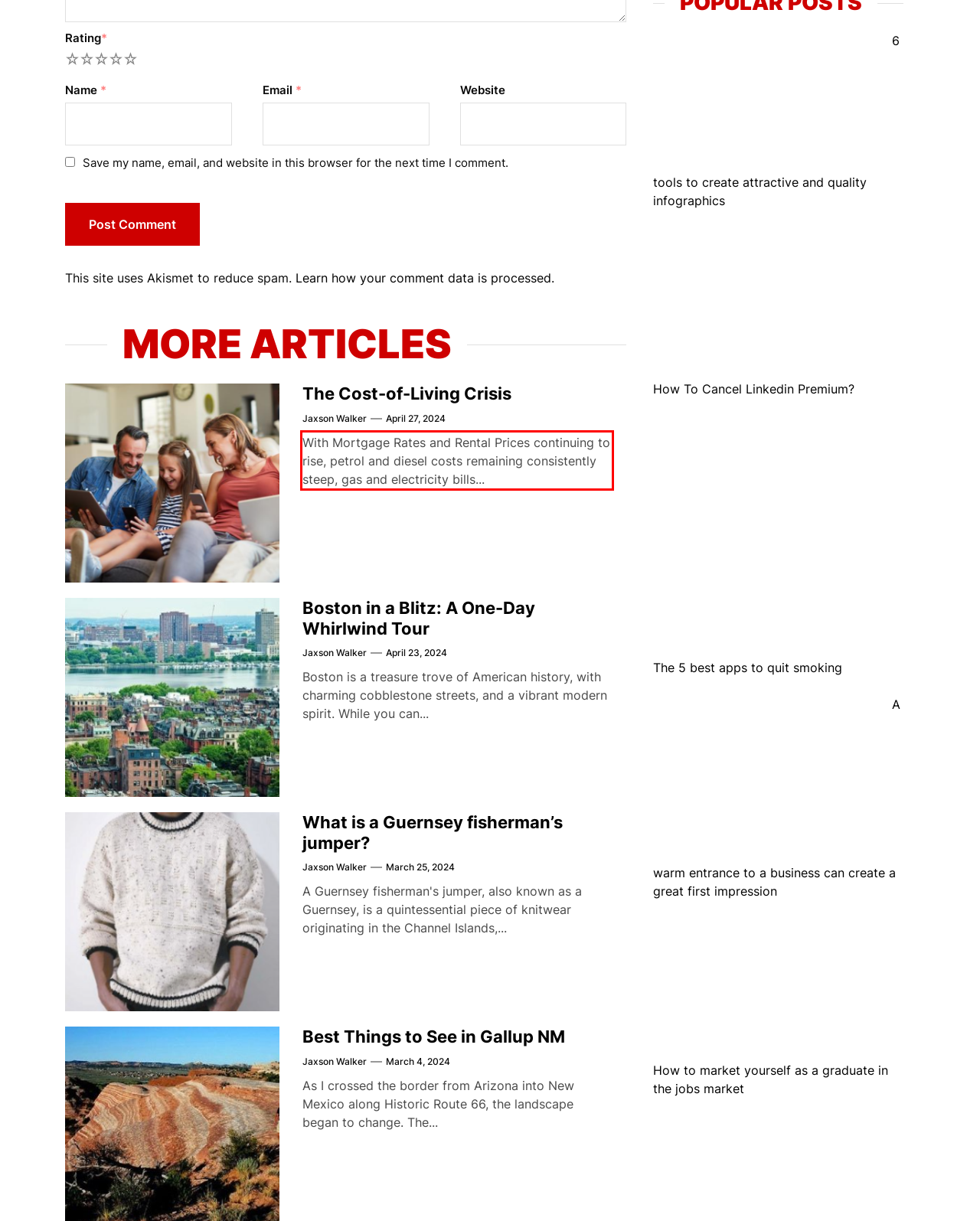Please look at the screenshot provided and find the red bounding box. Extract the text content contained within this bounding box.

With Mortgage Rates and Rental Prices continuing to rise, petrol and diesel costs remaining consistently steep, gas and electricity bills...